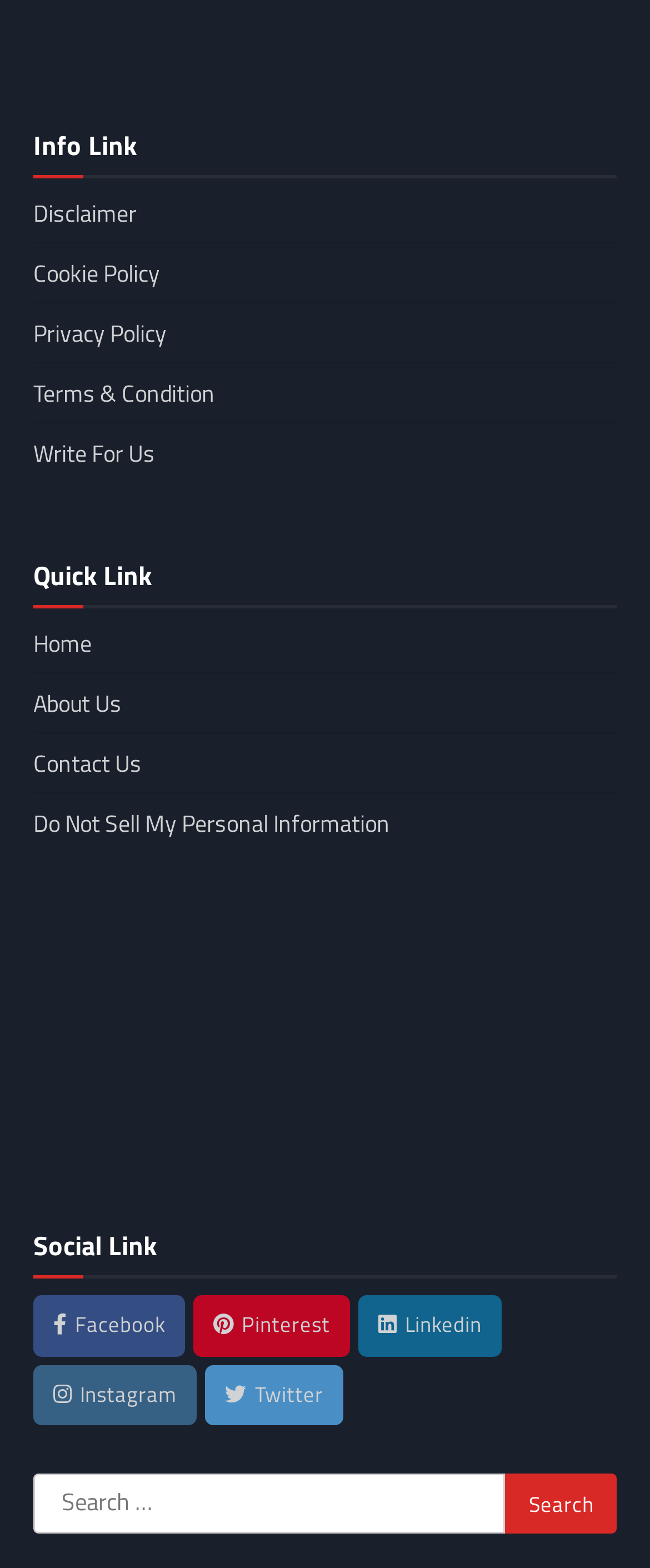Pinpoint the bounding box coordinates of the element to be clicked to execute the instruction: "Go to Home page".

[0.051, 0.399, 0.141, 0.421]